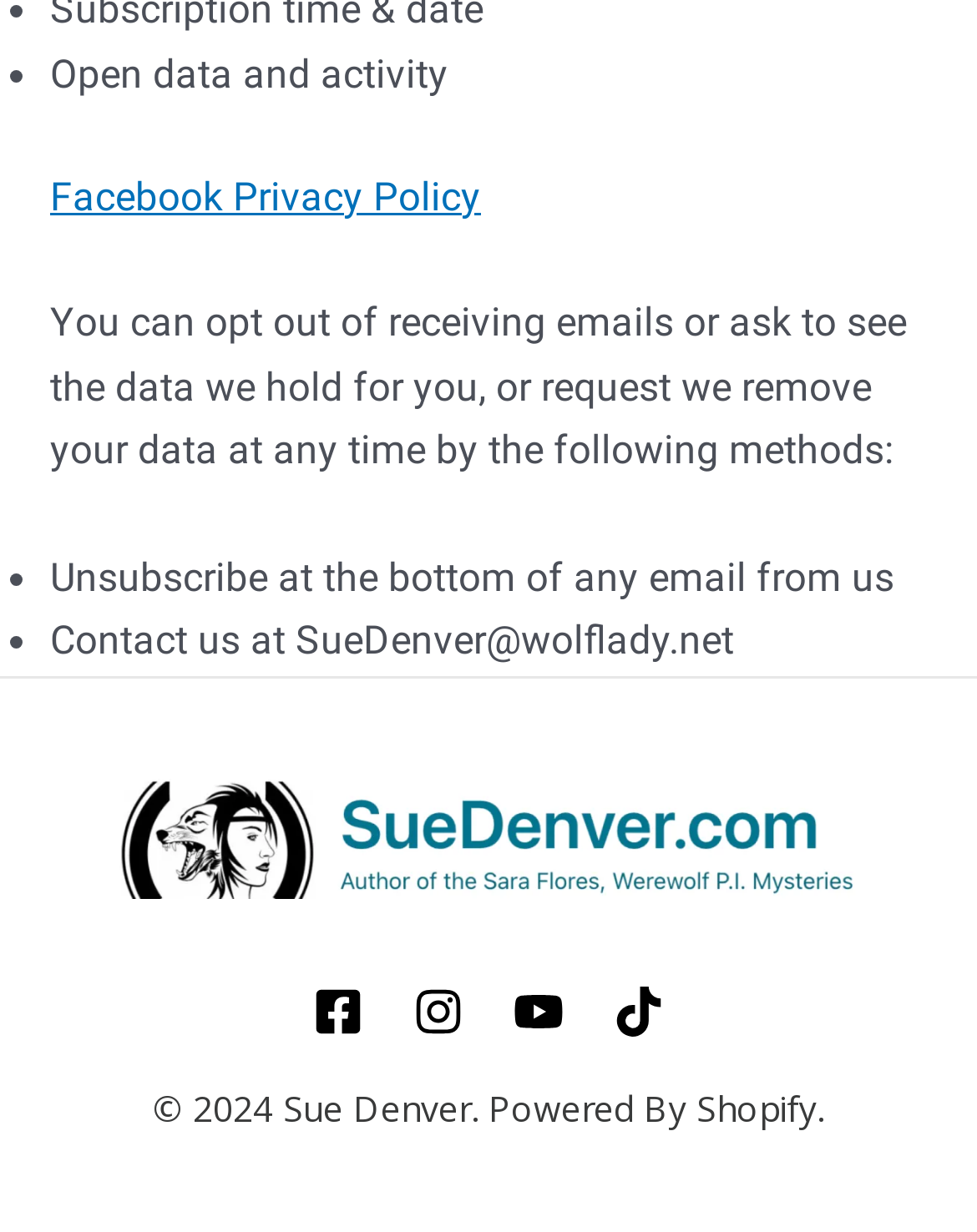How many social media links are available?
Refer to the image and answer the question using a single word or phrase.

4